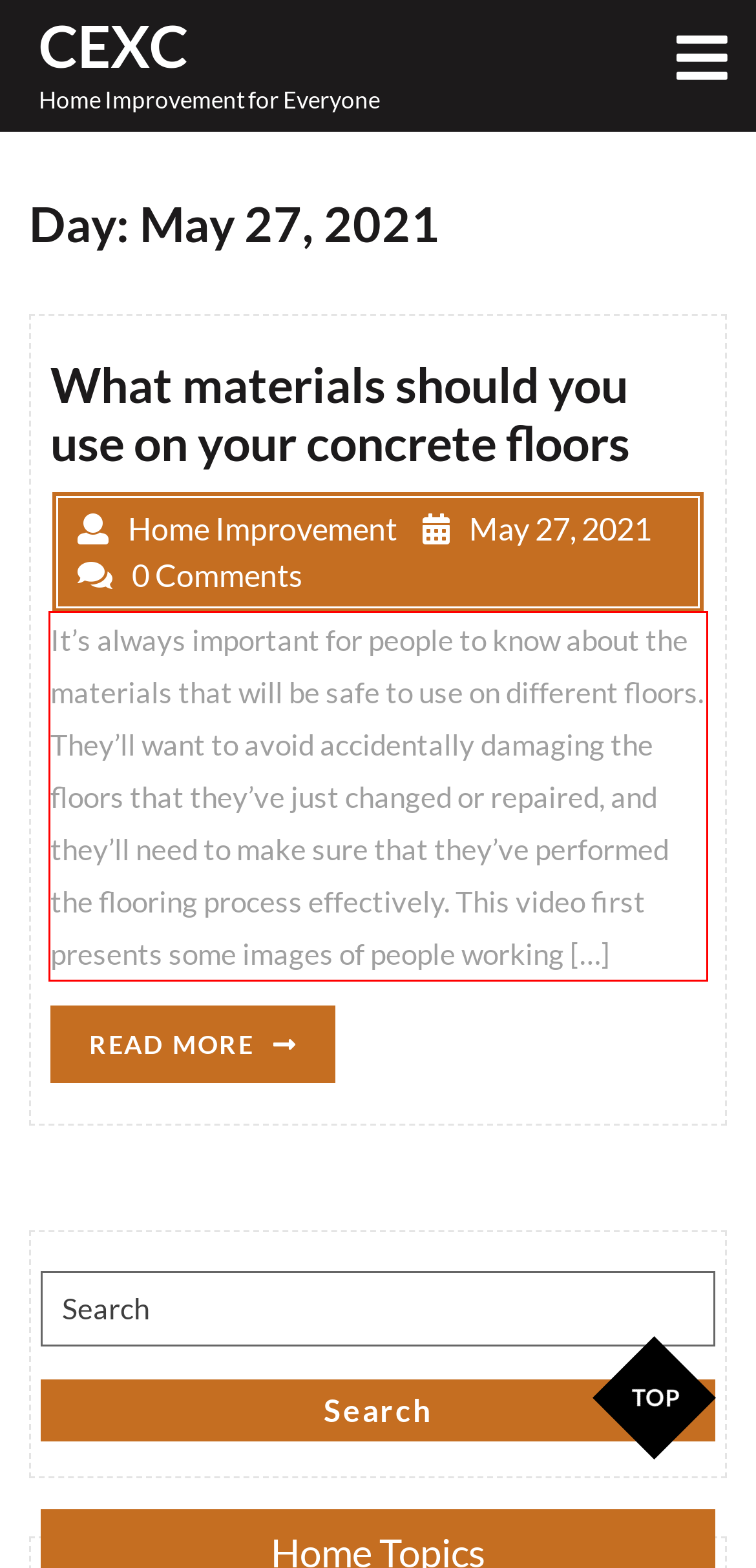You have a screenshot of a webpage with a UI element highlighted by a red bounding box. Use OCR to obtain the text within this highlighted area.

It’s always important for people to know about the materials that will be safe to use on different floors. They’ll want to avoid accidentally damaging the floors that they’ve just changed or repaired, and they’ll need to make sure that they’ve performed the flooring process effectively. This video first presents some images of people working […]